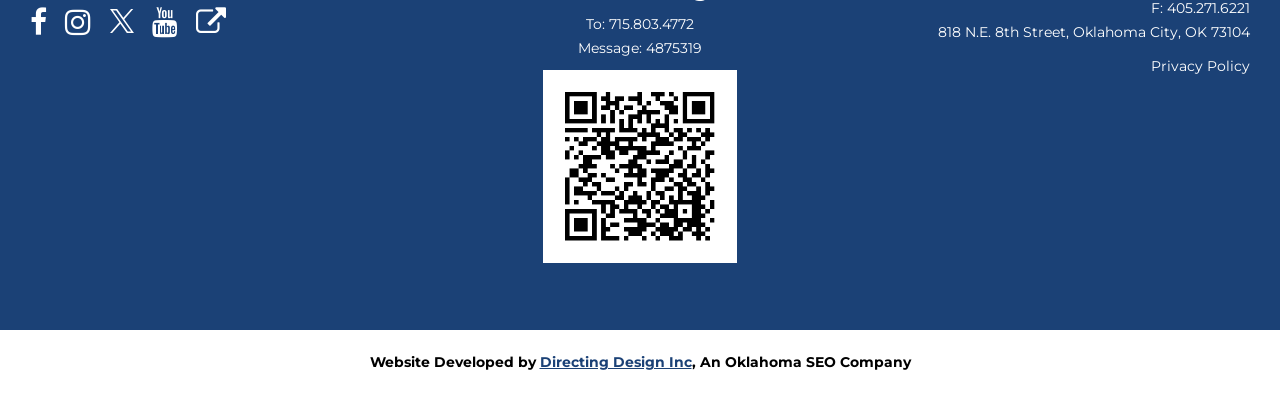Please respond to the question using a single word or phrase:
What is the policy link at the bottom of the webpage?

Privacy Policy